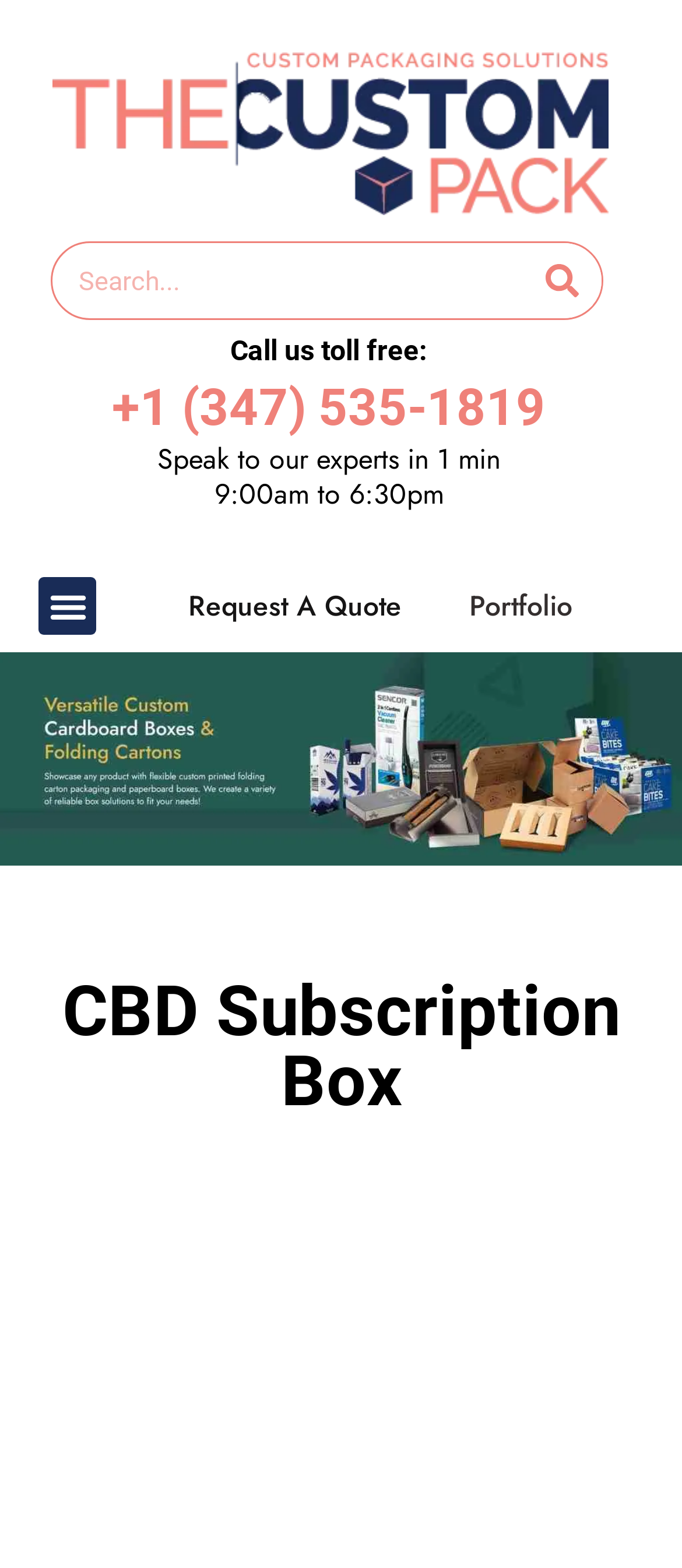Could you highlight the region that needs to be clicked to execute the instruction: "Search for a CBD subscription box"?

[0.074, 0.154, 0.885, 0.204]